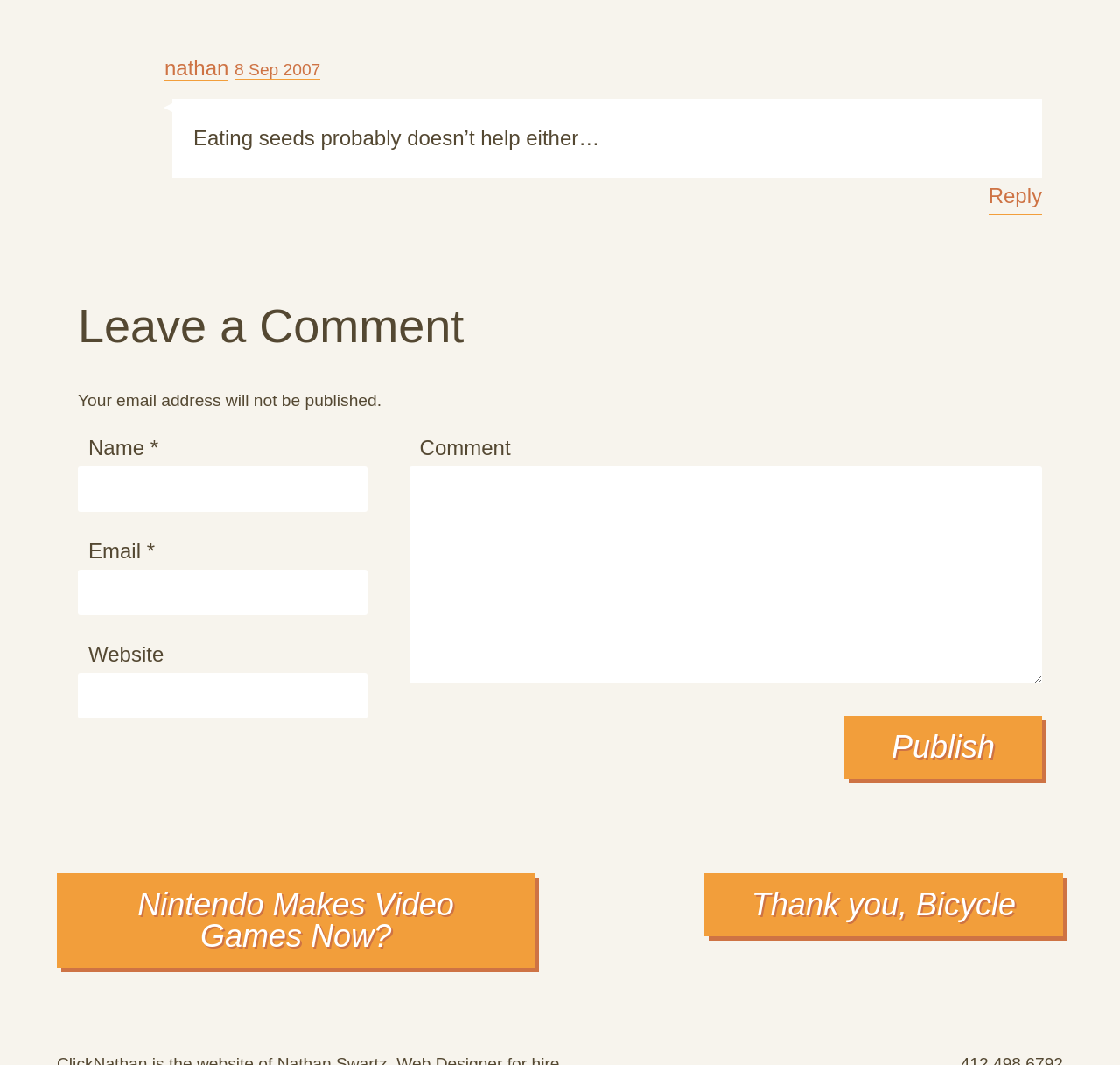Determine the bounding box coordinates of the clickable region to follow the instruction: "Leave a comment".

[0.07, 0.261, 0.93, 0.339]